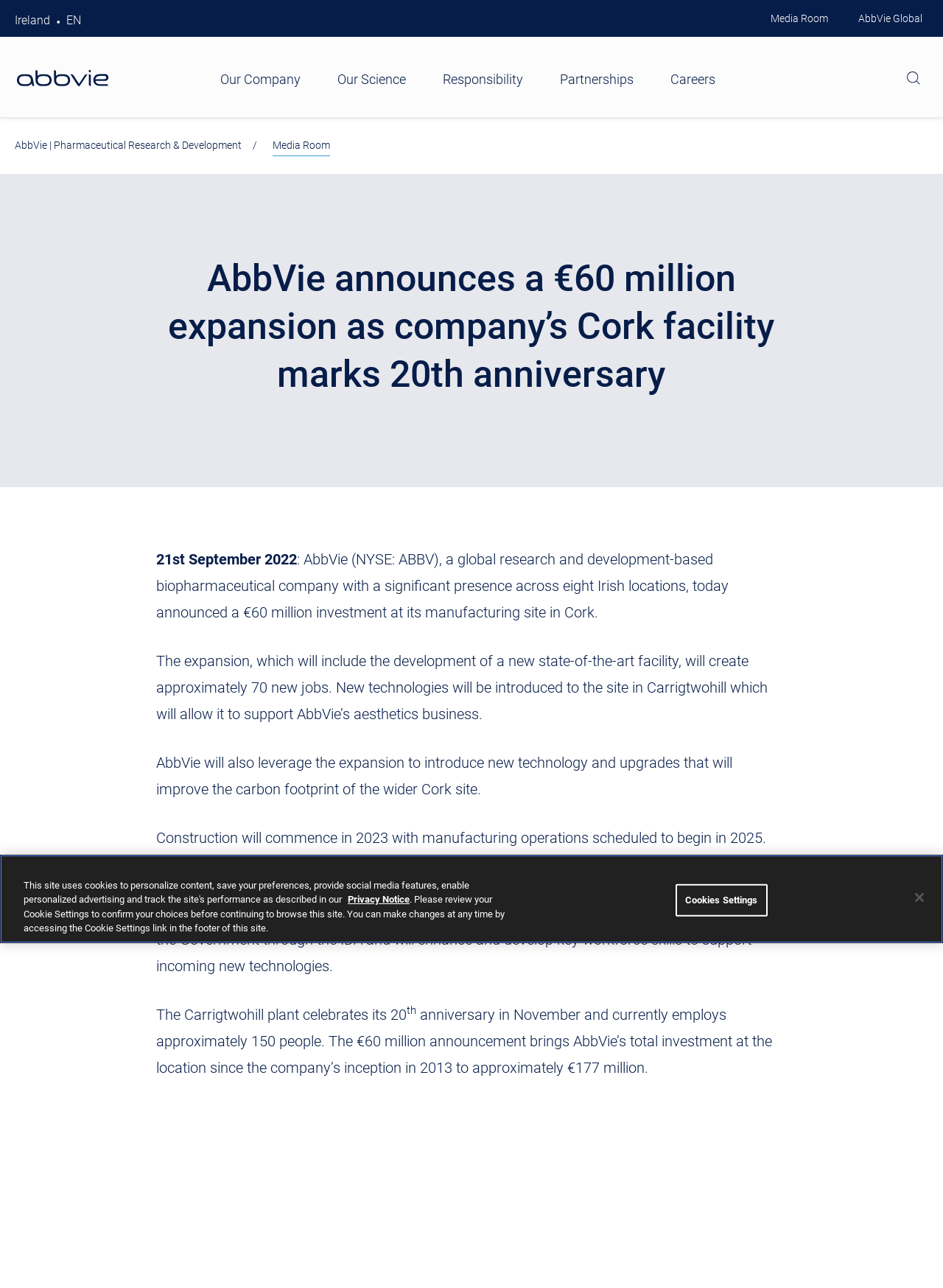Consider the image and give a detailed and elaborate answer to the question: 
What is the company announcing?

The company, AbbVie, is announcing a €60 million expansion at its manufacturing site in Cork, which will create approximately 70 new jobs and introduce new technologies to the site.